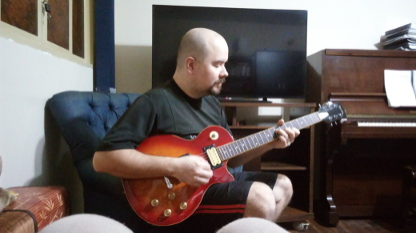Give a thorough explanation of the image.

In this intimate living room setting, a man sits comfortably on a blue armchair, deeply engaged in playing a striking red electric guitar that resembles a classic Les Paul model. The guitar features a glossy finish and is adorned with multiple gold knobs, adding to its visual appeal. The man's focused expression suggests a moment of creativity and musical exploration. Behind him, a dark television and a wooden piano create a cozy backdrop, hinting at a blend of technology and traditional music in his environment. This scene captures the essence of personal musical journeys and the joy of playing and creating music at home.